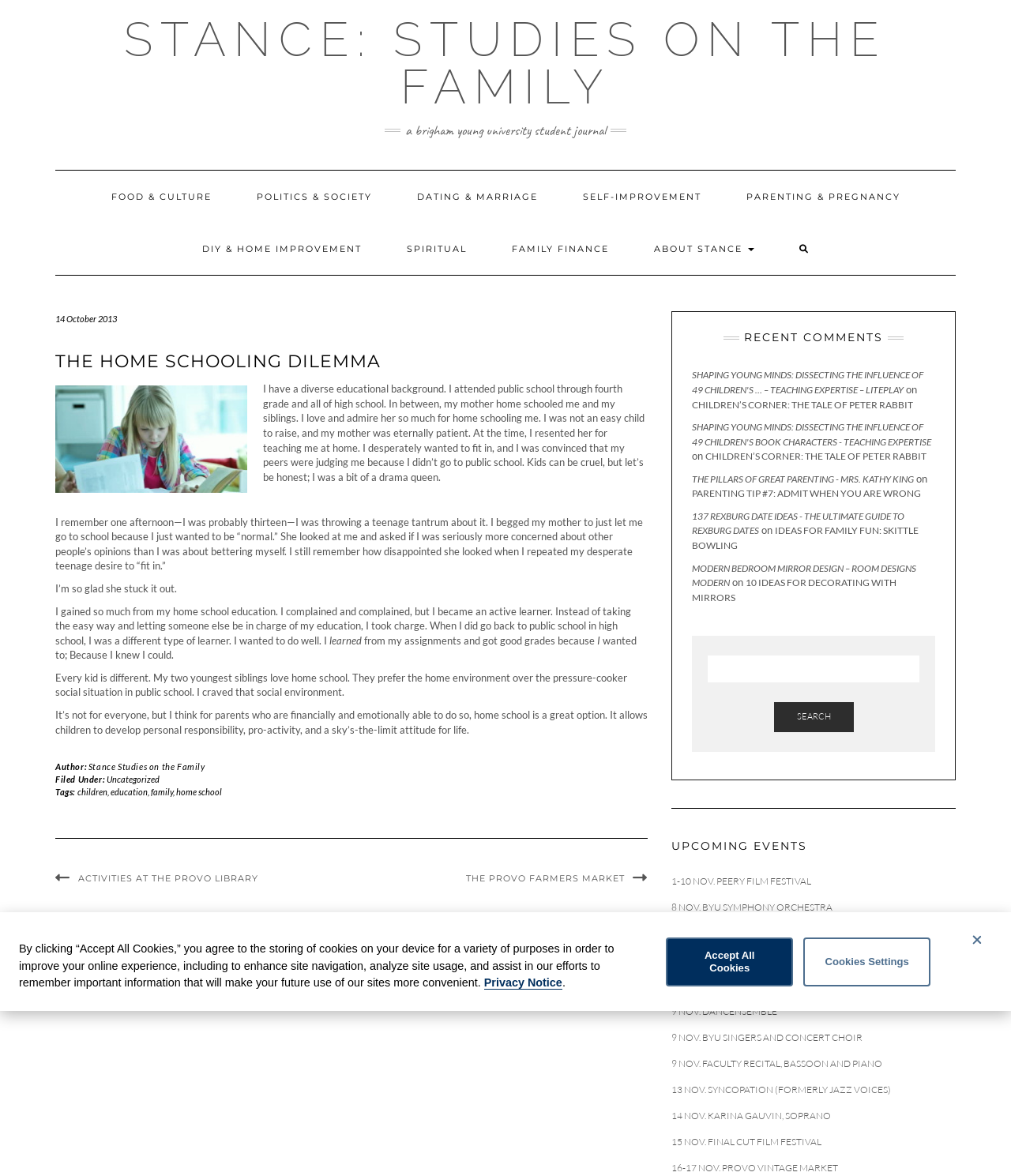Can you determine the bounding box coordinates of the area that needs to be clicked to fulfill the following instruction: "Click to share on Twitter"?

None